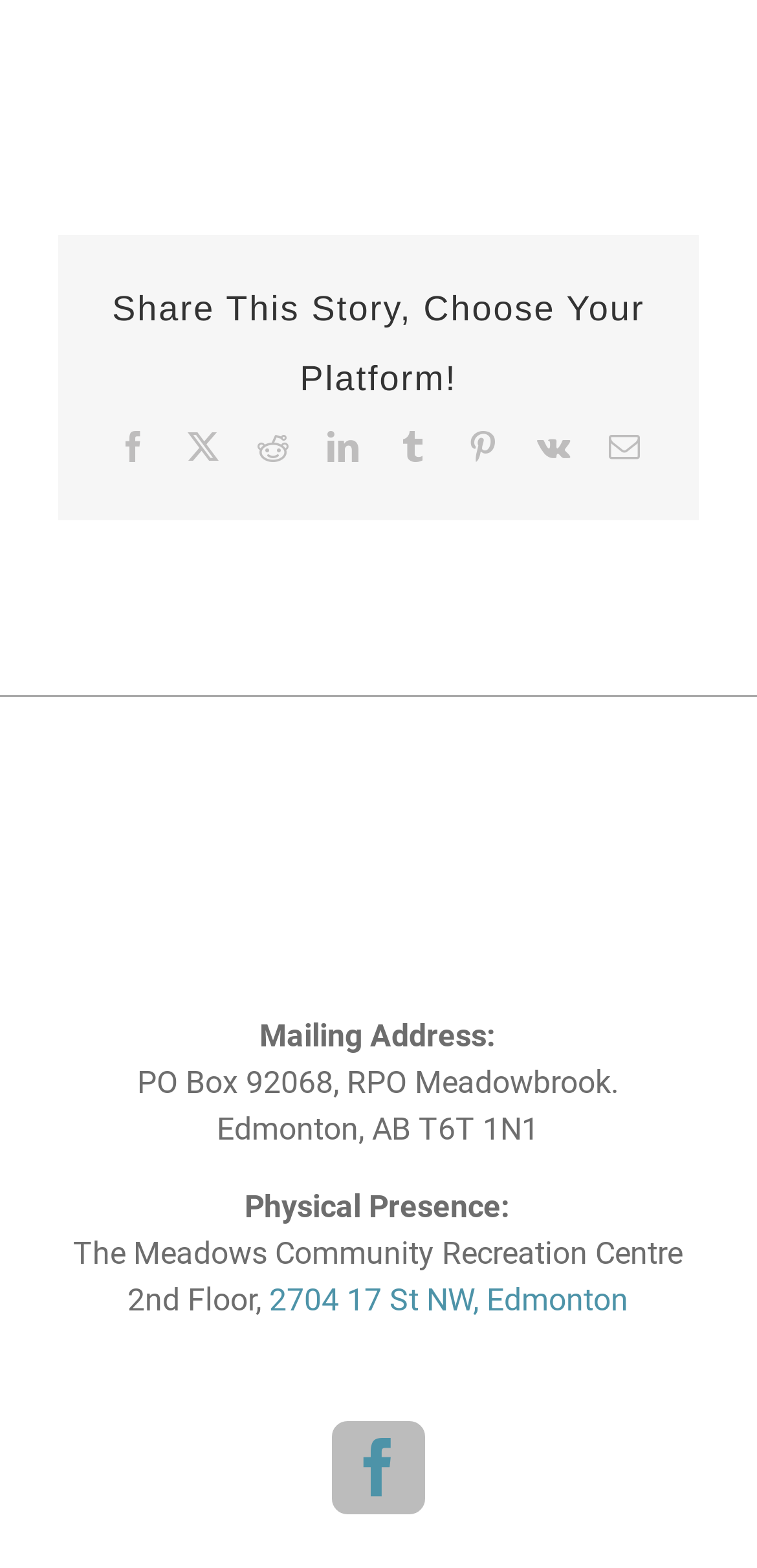Identify the bounding box coordinates of the clickable region necessary to fulfill the following instruction: "View Facebook page". The bounding box coordinates should be four float numbers between 0 and 1, i.e., [left, top, right, bottom].

[0.437, 0.907, 0.56, 0.966]